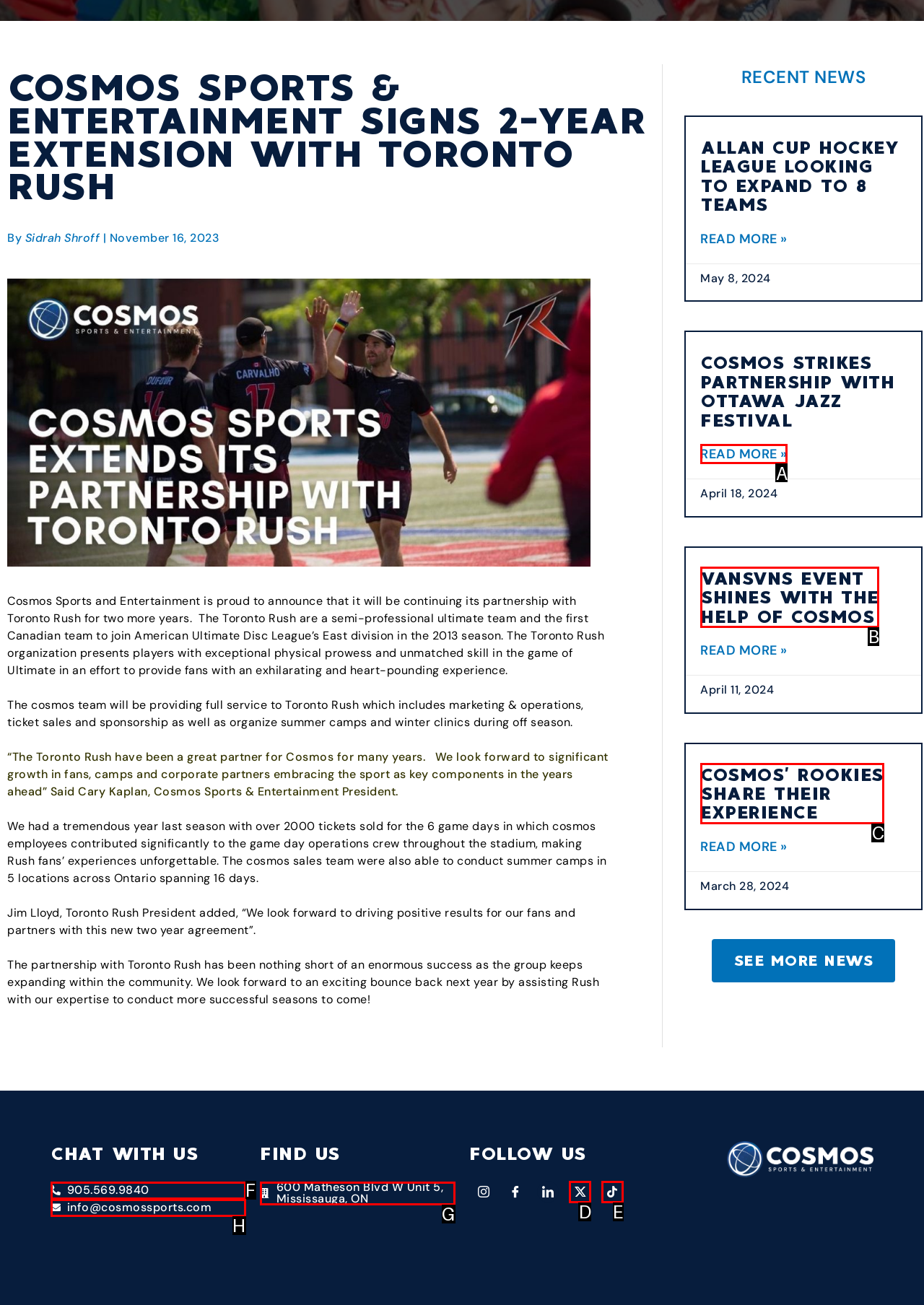Choose the option that matches the following description: Cosmos’ rookies share their experience
Reply with the letter of the selected option directly.

C